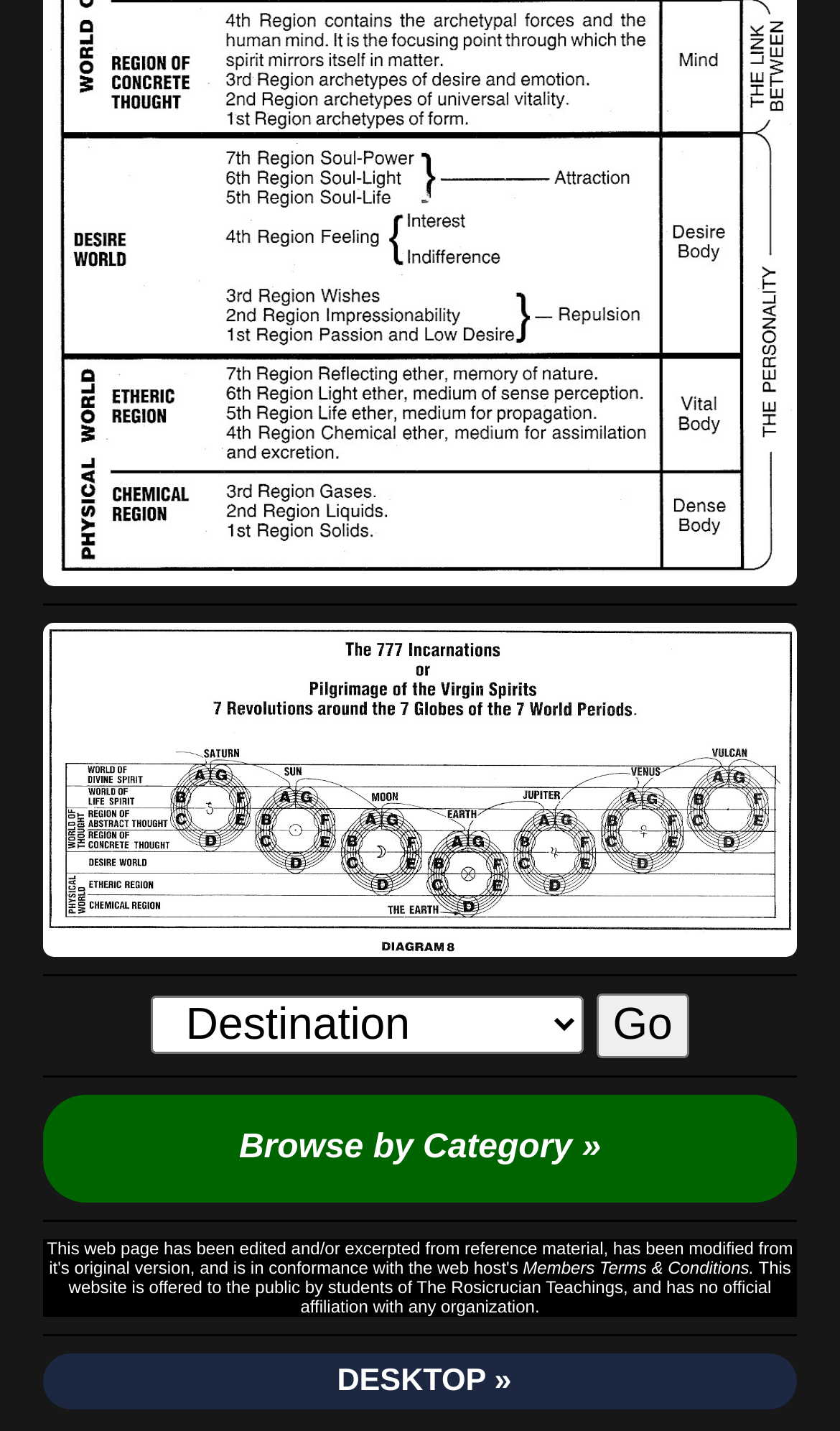Please specify the bounding box coordinates in the format (top-left x, top-left y, bottom-right x, bottom-right y), with all values as floating point numbers between 0 and 1. Identify the bounding box of the UI element described by: DESKTOP »

[0.391, 0.954, 0.609, 0.978]